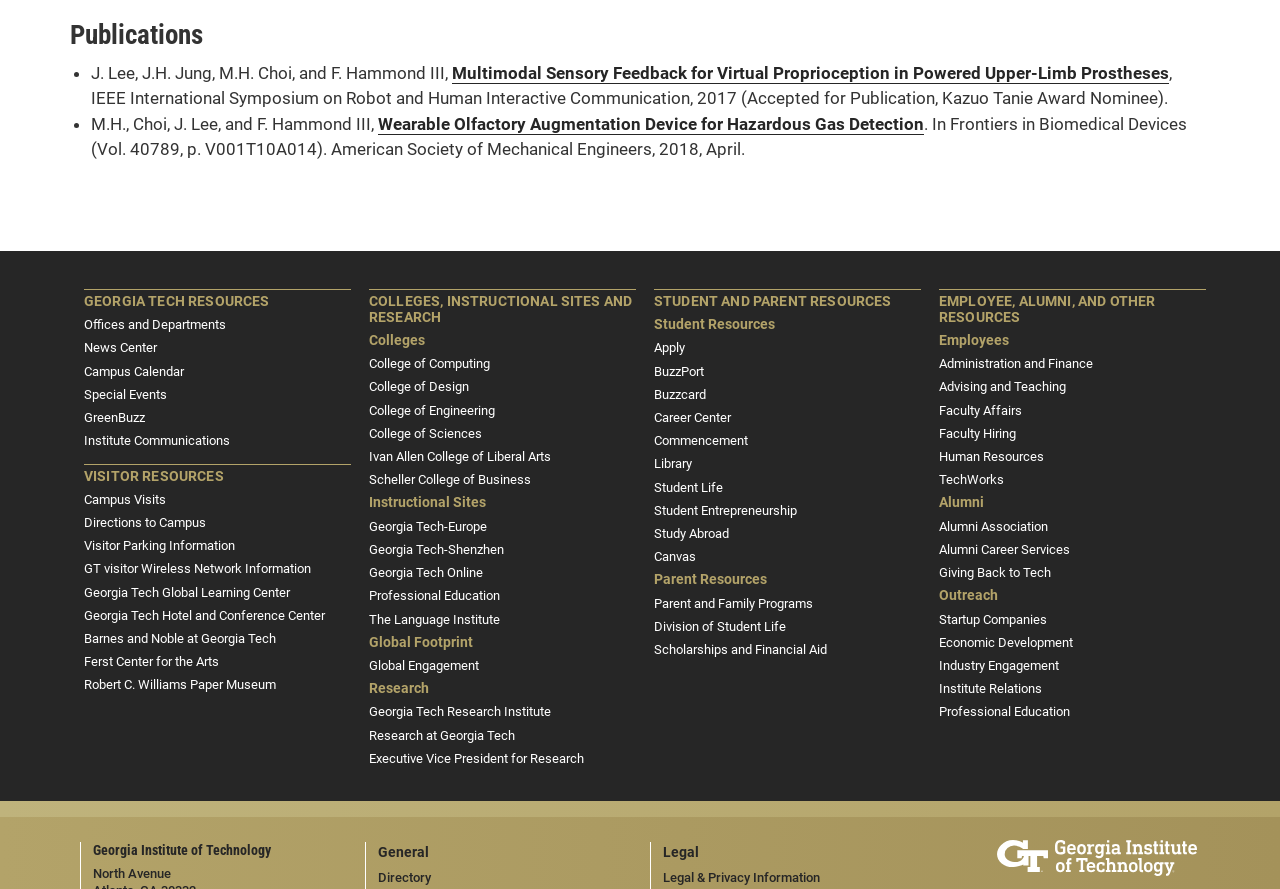How many links are there in the 'EMPLOYEE, ALUMNI, AND OTHER RESOURCES' section?
Can you give a detailed and elaborate answer to the question?

I counted the number of links in the 'EMPLOYEE, ALUMNI, AND OTHER RESOURCES' section, which are labeled as 'Employees', 'Administration and Finance', ..., and 'Outreach'.